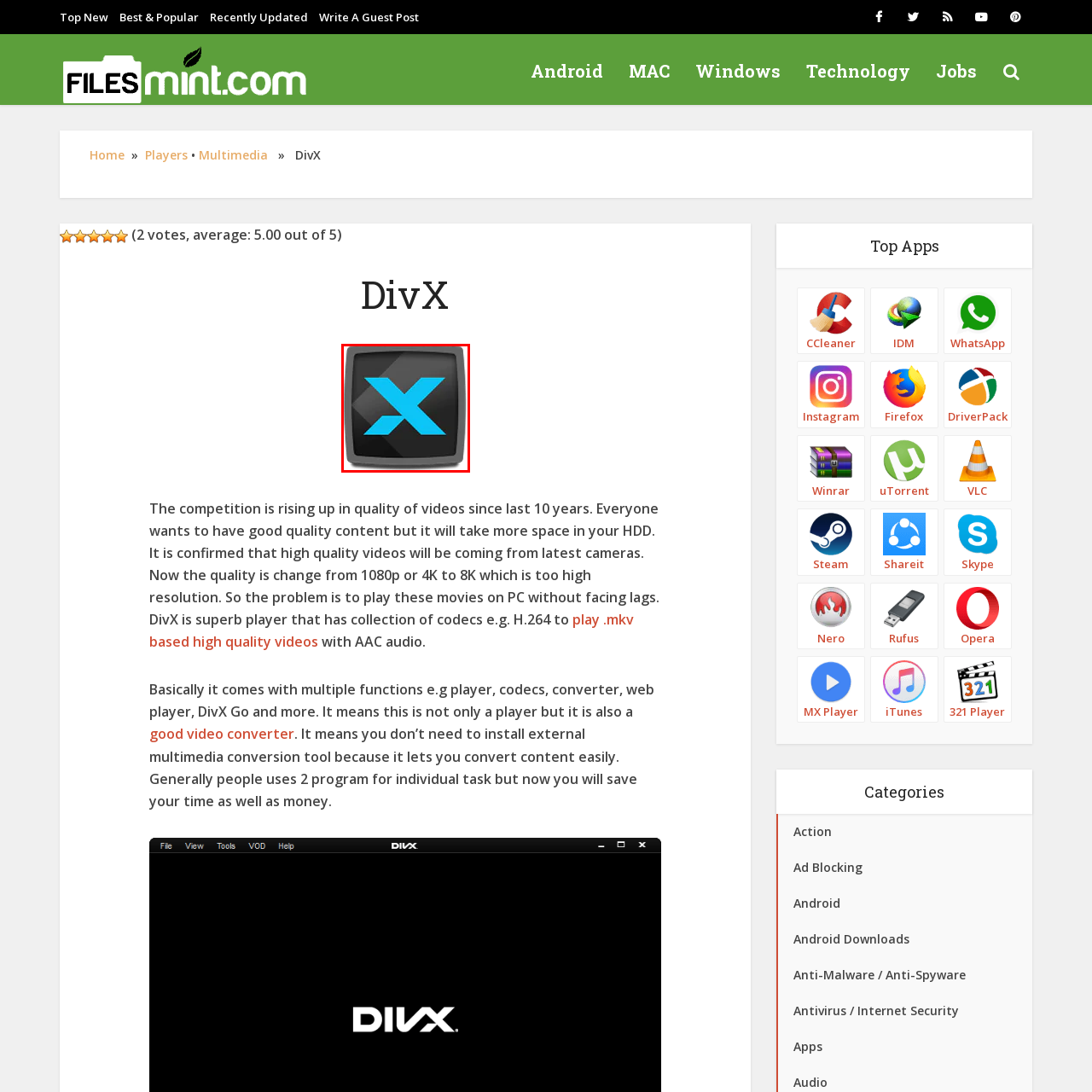What is the shape of the frame surrounding the logo?
Please observe the details within the red bounding box in the image and respond to the question with a detailed explanation based on what you see.

The caption explicitly states that the logo is set within a rounded square frame, which provides a clear answer to this question.